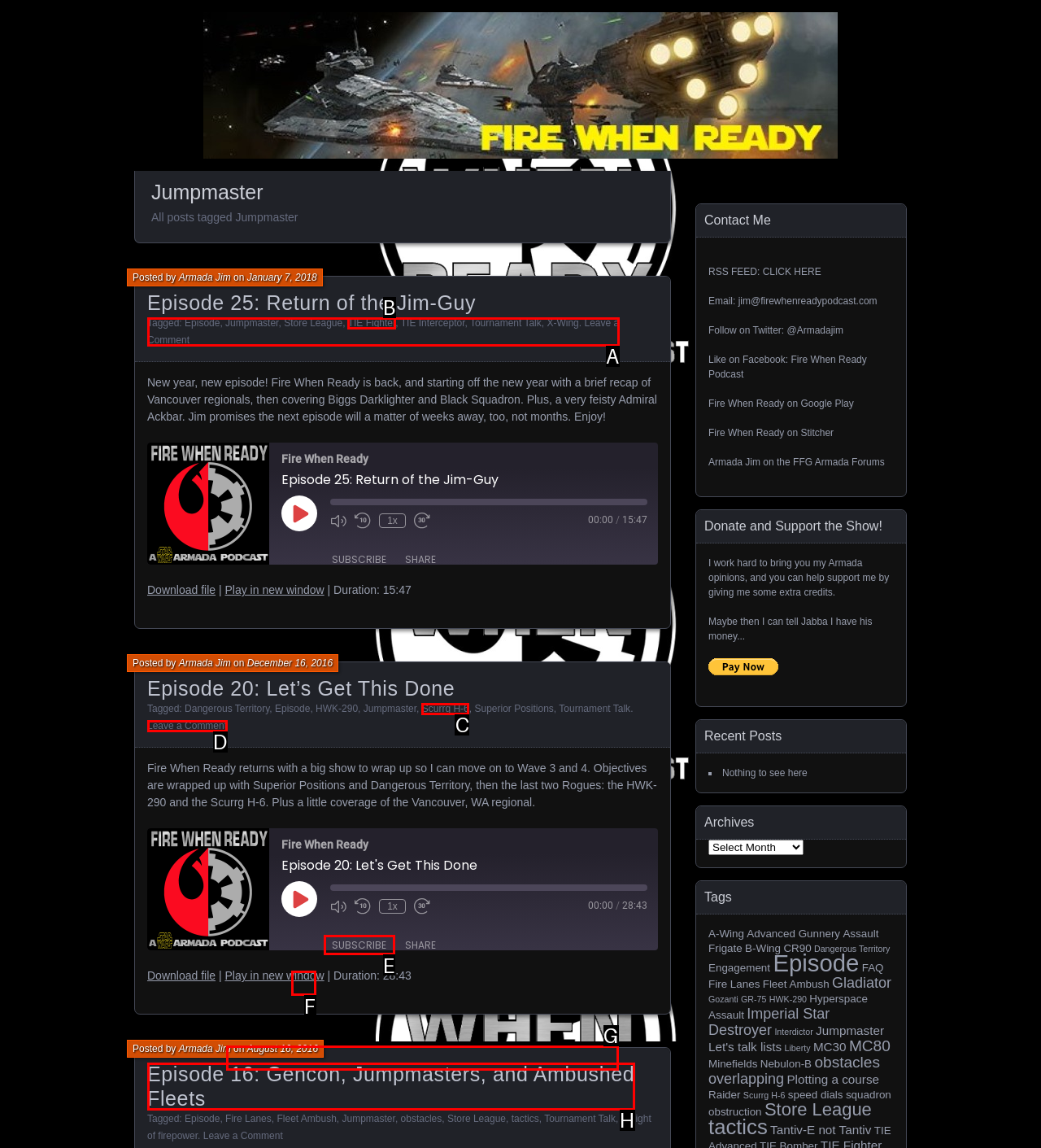Identify the bounding box that corresponds to: Home
Respond with the letter of the correct option from the provided choices.

None